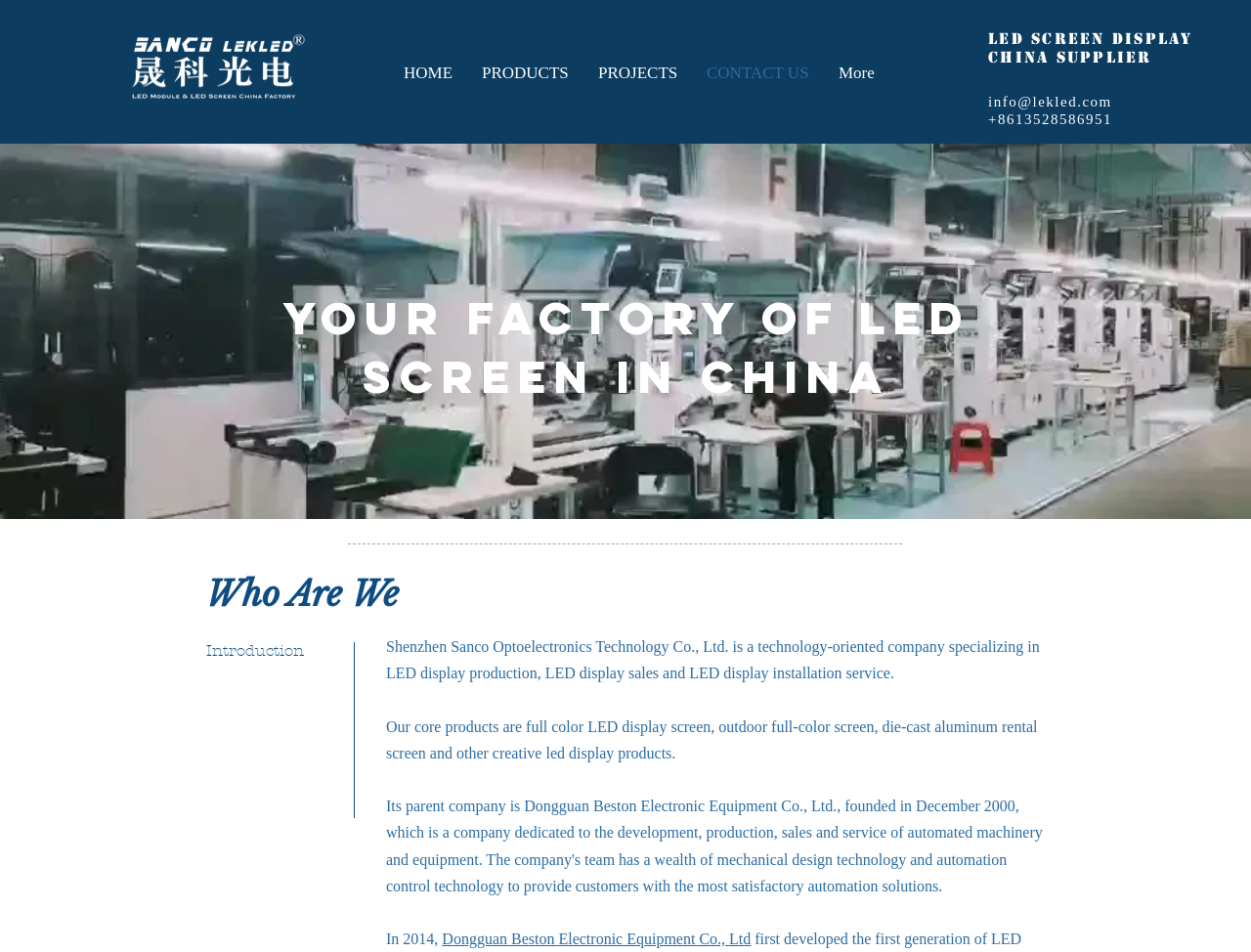What is the company's core business?
Based on the visual, give a brief answer using one word or a short phrase.

LED display production, sales, and installation